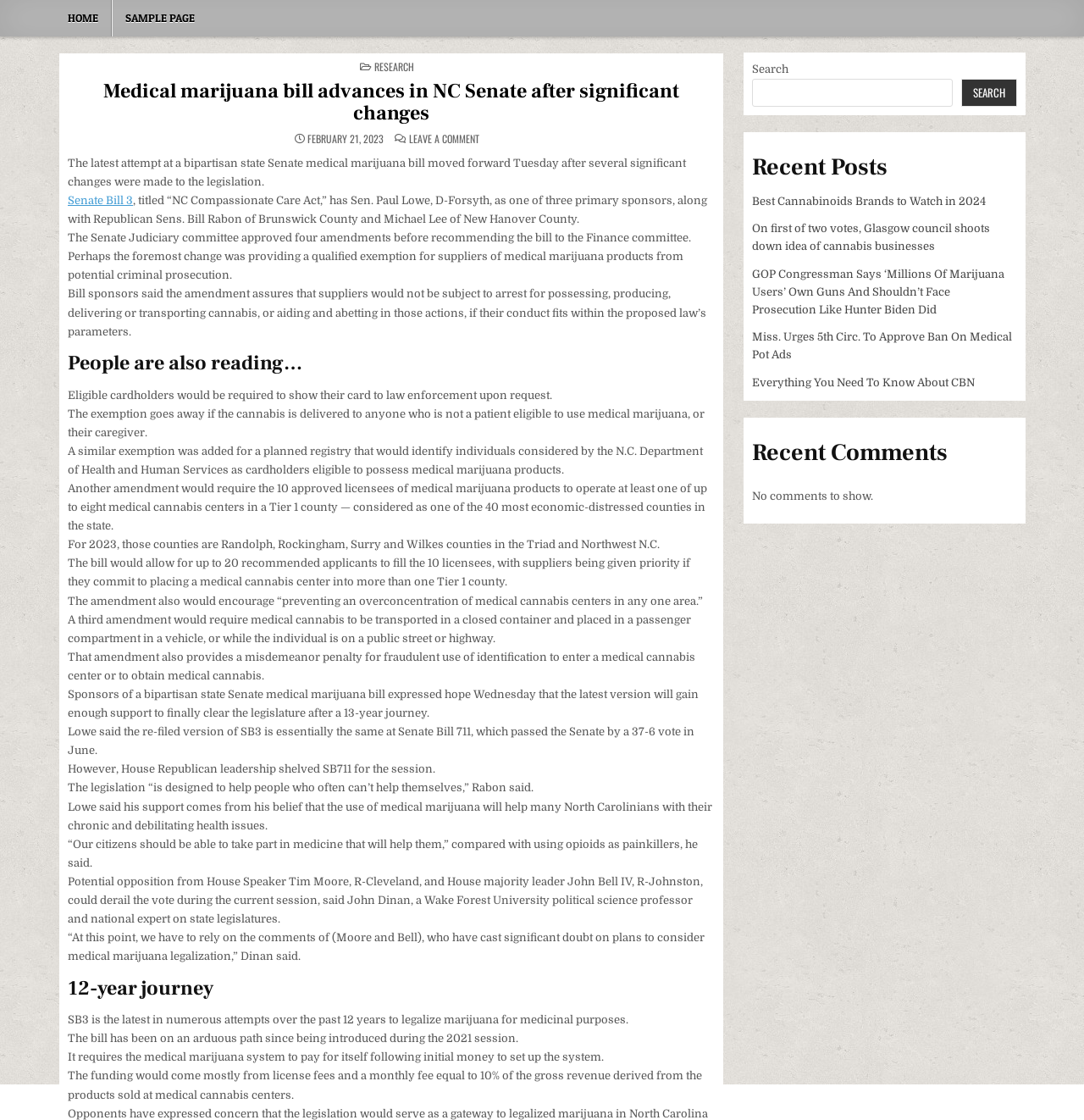How many licensees of medical marijuana products will be approved?
Answer the question in a detailed and comprehensive manner.

I found the answer by looking at the text content of the webpage, specifically the sentence 'The bill would allow for up to 20 recommended applicants to fill the 10 licensees...' which mentions the number of approved licensees.